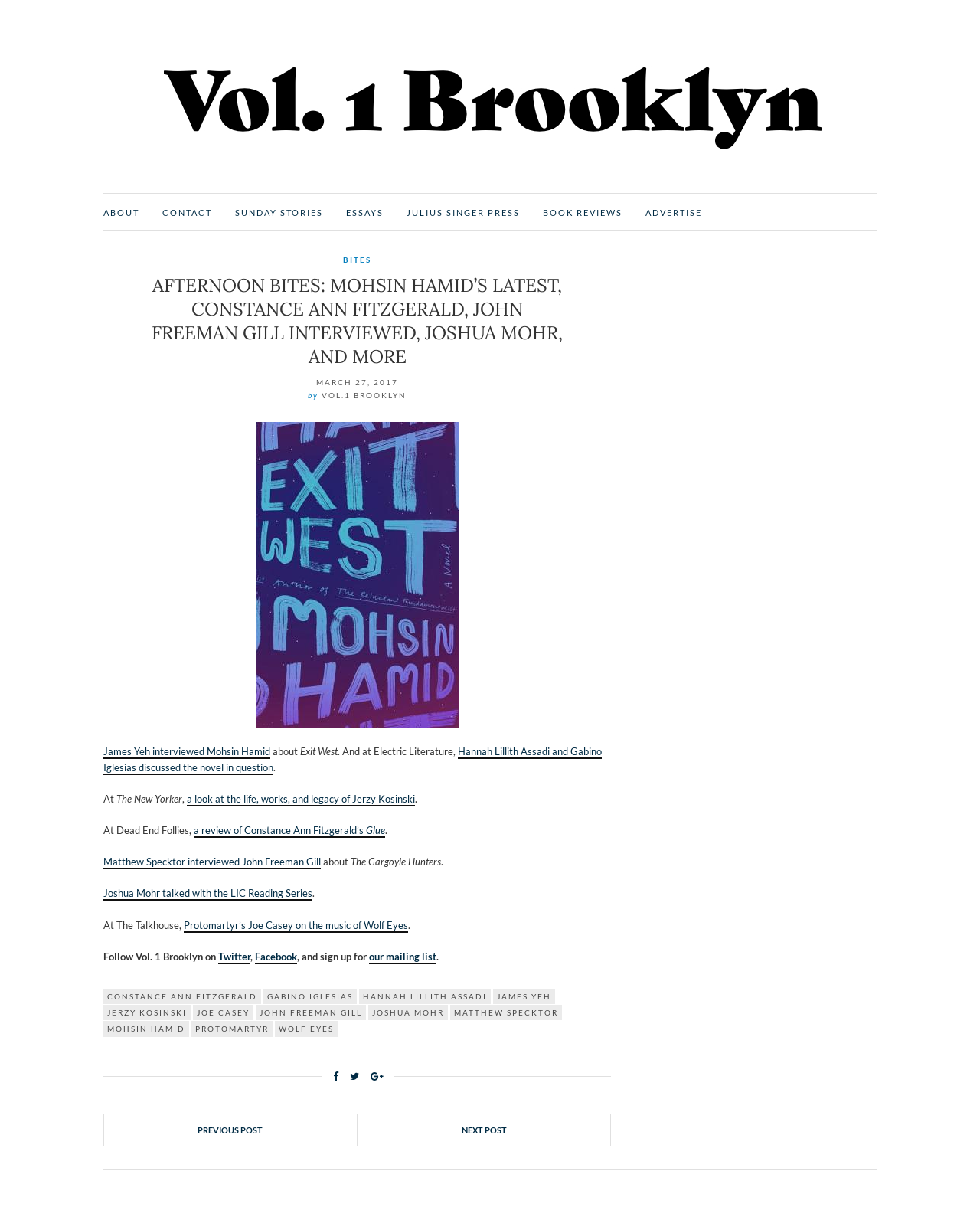Respond to the following query with just one word or a short phrase: 
Who interviewed Mohsin Hamid?

James Yeh